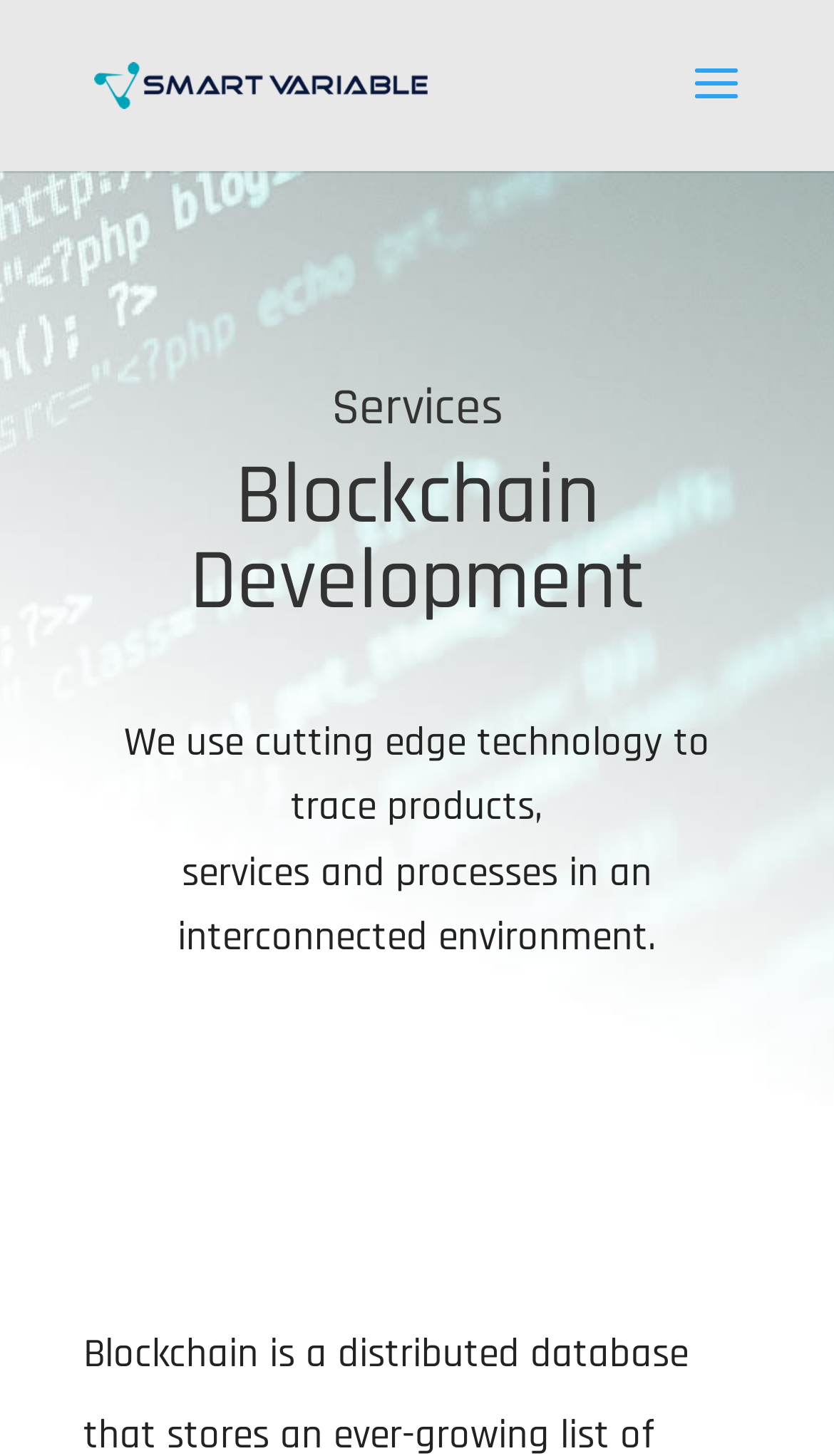Given the element description: "alt="Smart Variable"", predict the bounding box coordinates of this UI element. The coordinates must be four float numbers between 0 and 1, given as [left, top, right, bottom].

[0.113, 0.039, 0.513, 0.076]